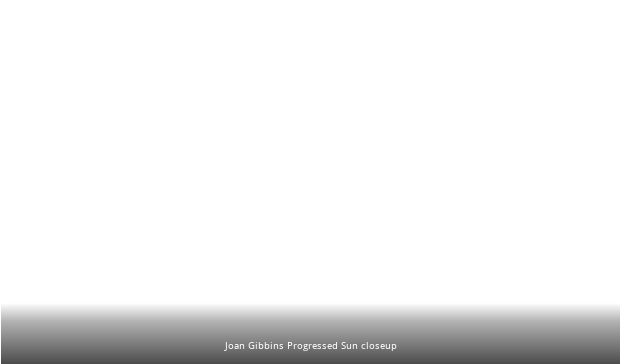Answer with a single word or phrase: 
What is the purpose of the chart?

Visual representation of life path